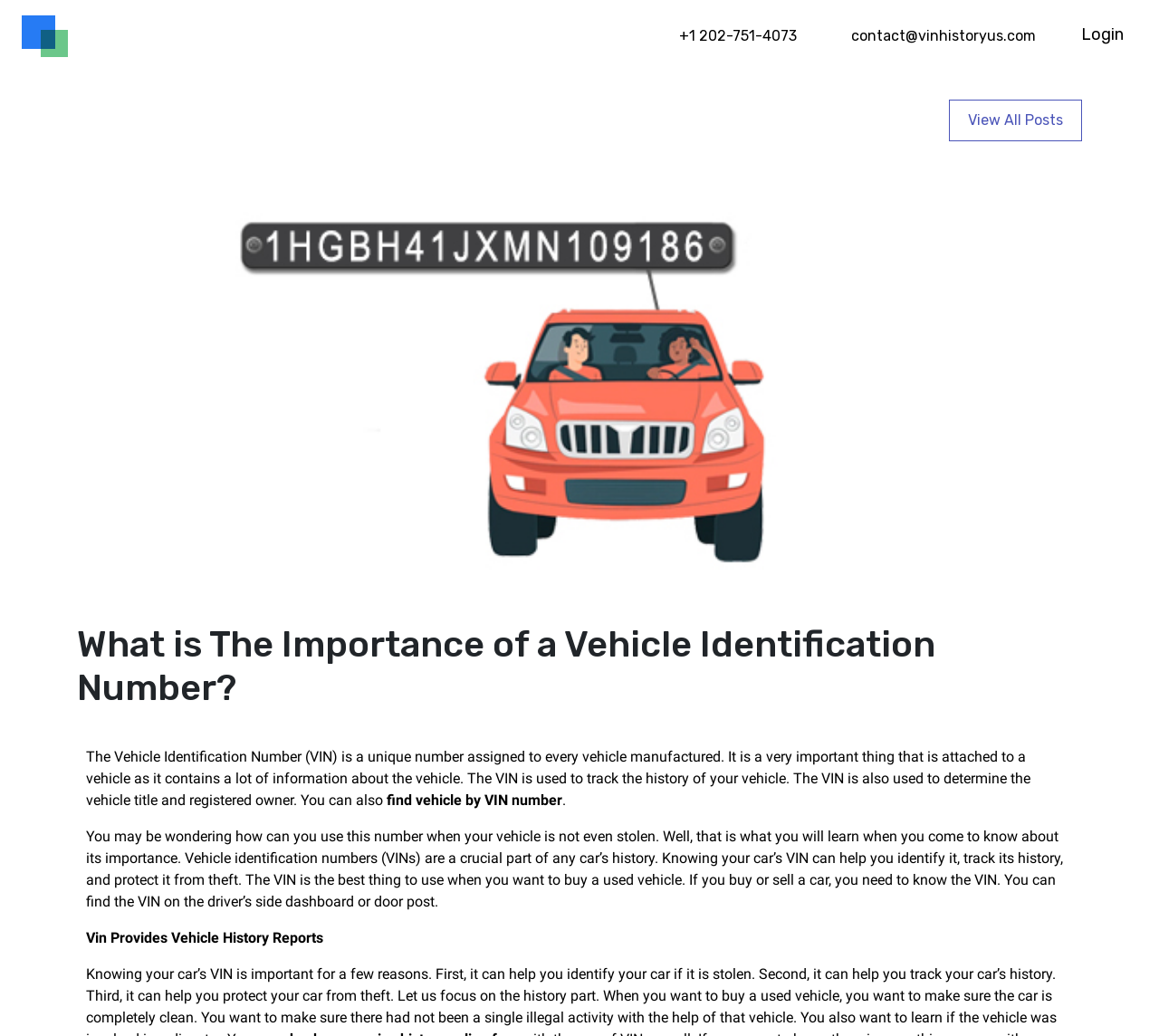Reply to the question with a single word or phrase:
What is the benefit of knowing a car's VIN when buying a used vehicle?

Identify and track history